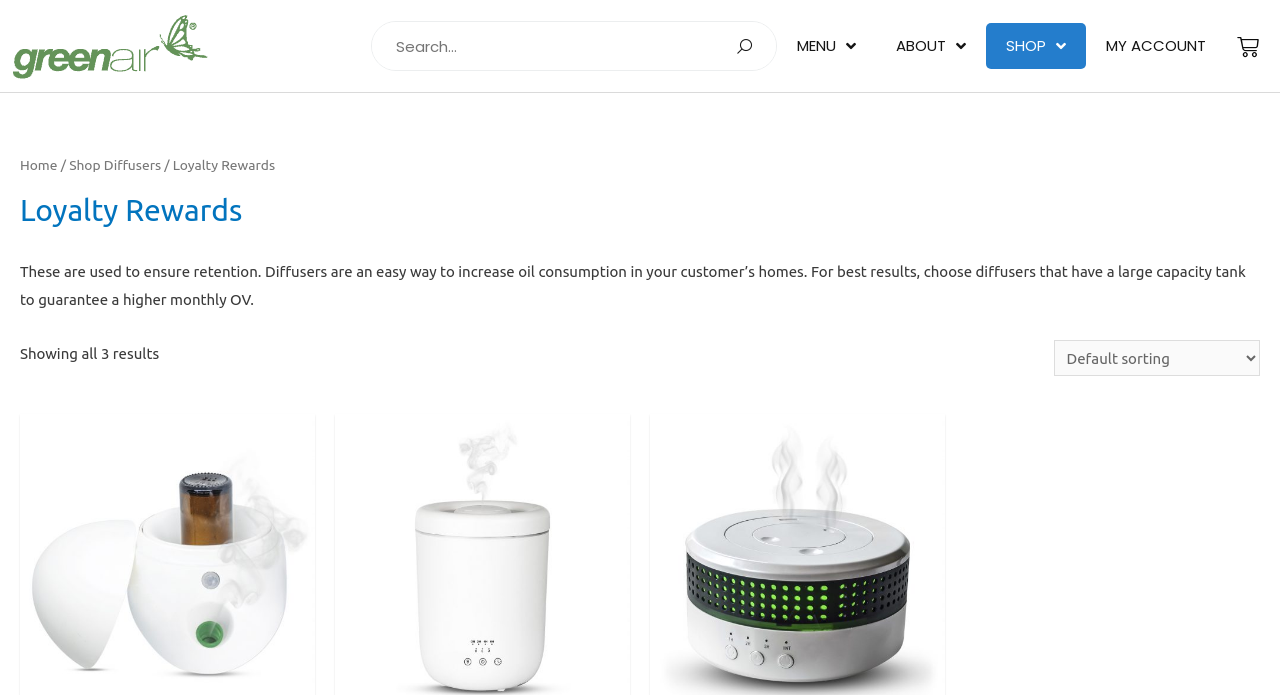Locate the bounding box coordinates of the element's region that should be clicked to carry out the following instruction: "Open the menu". The coordinates need to be four float numbers between 0 and 1, i.e., [left, top, right, bottom].

[0.607, 0.033, 0.684, 0.099]